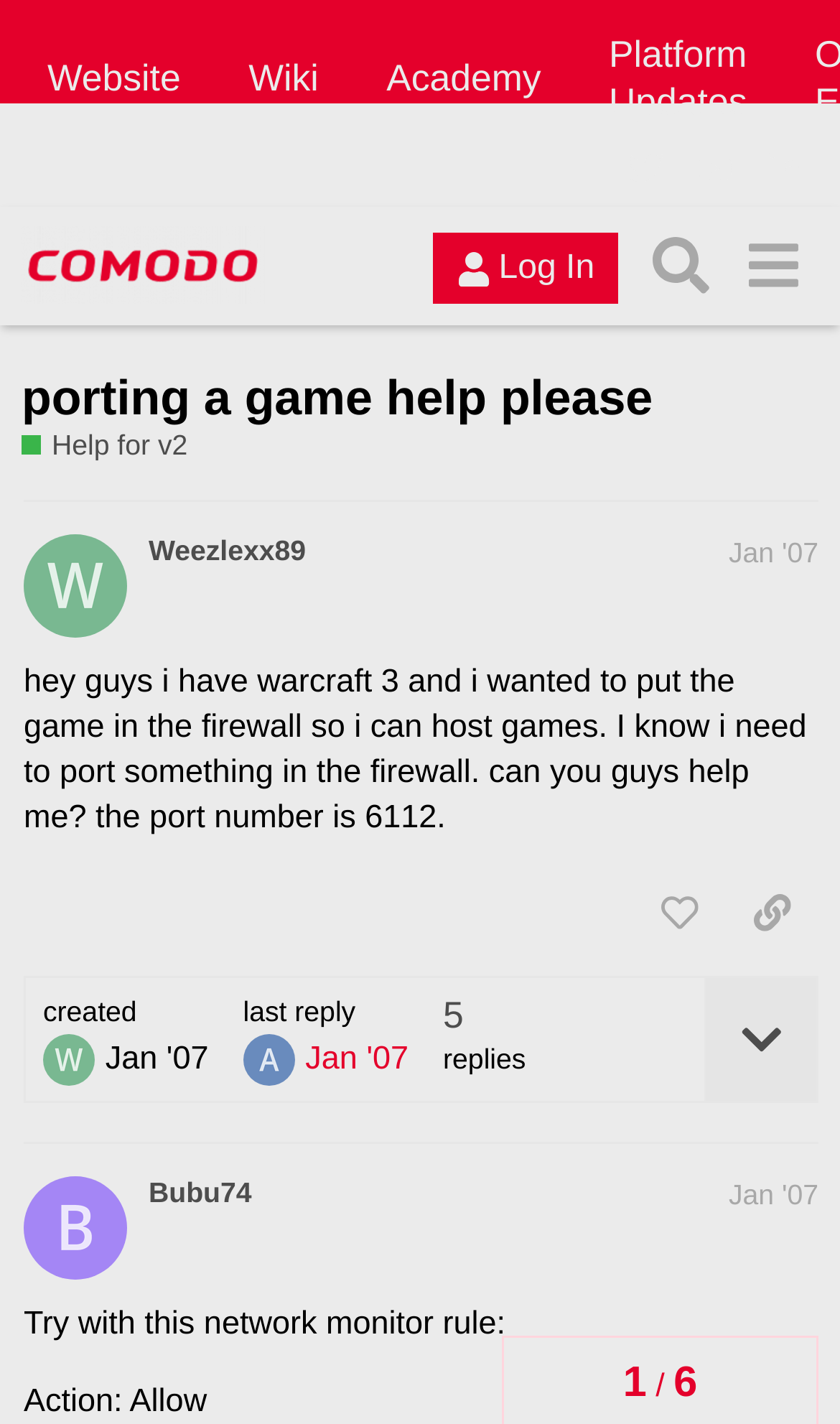What is the title or heading displayed on the webpage?

porting a game help please